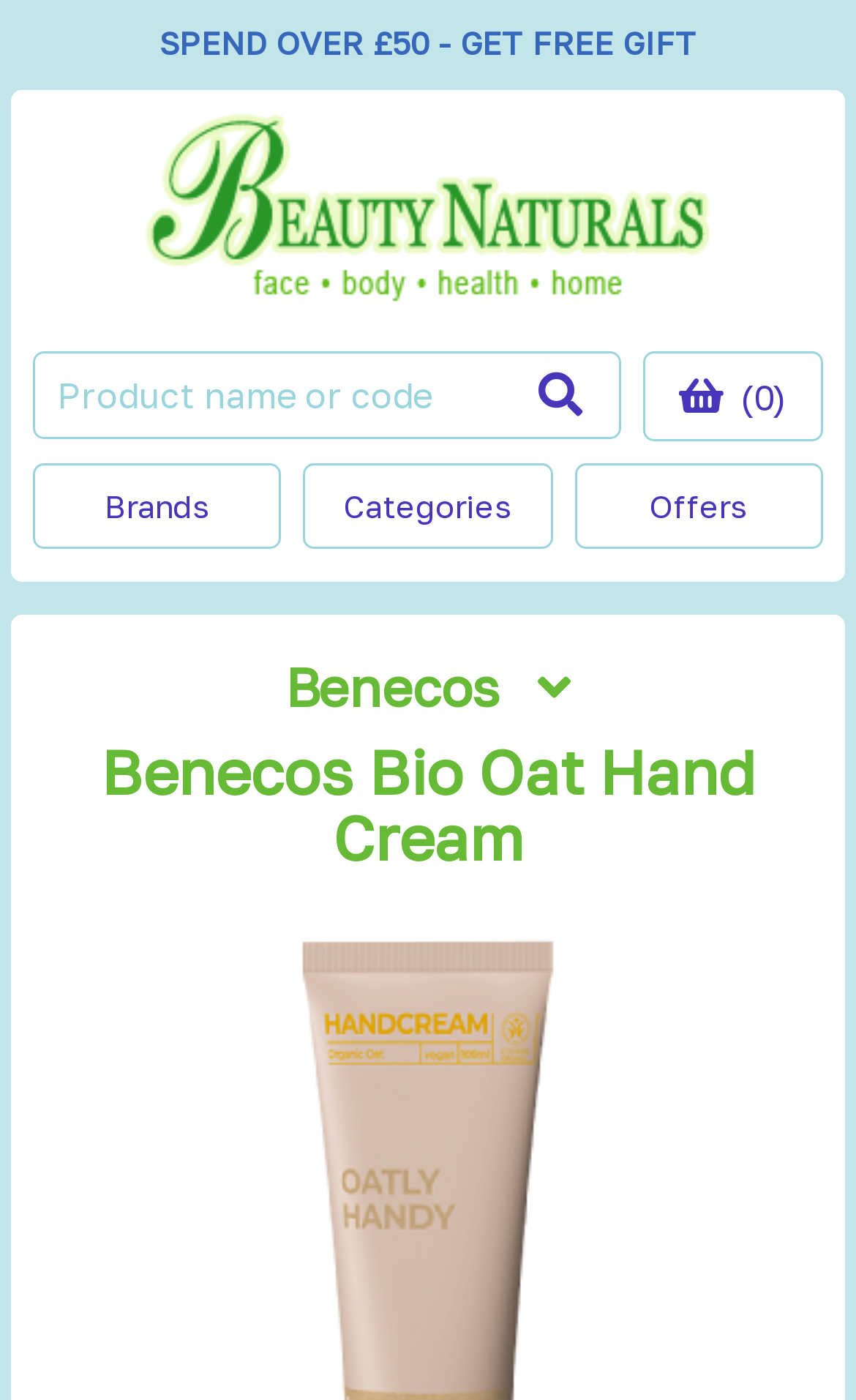Answer the question using only a single word or phrase: 
What is the brand of the hand cream?

Benecos